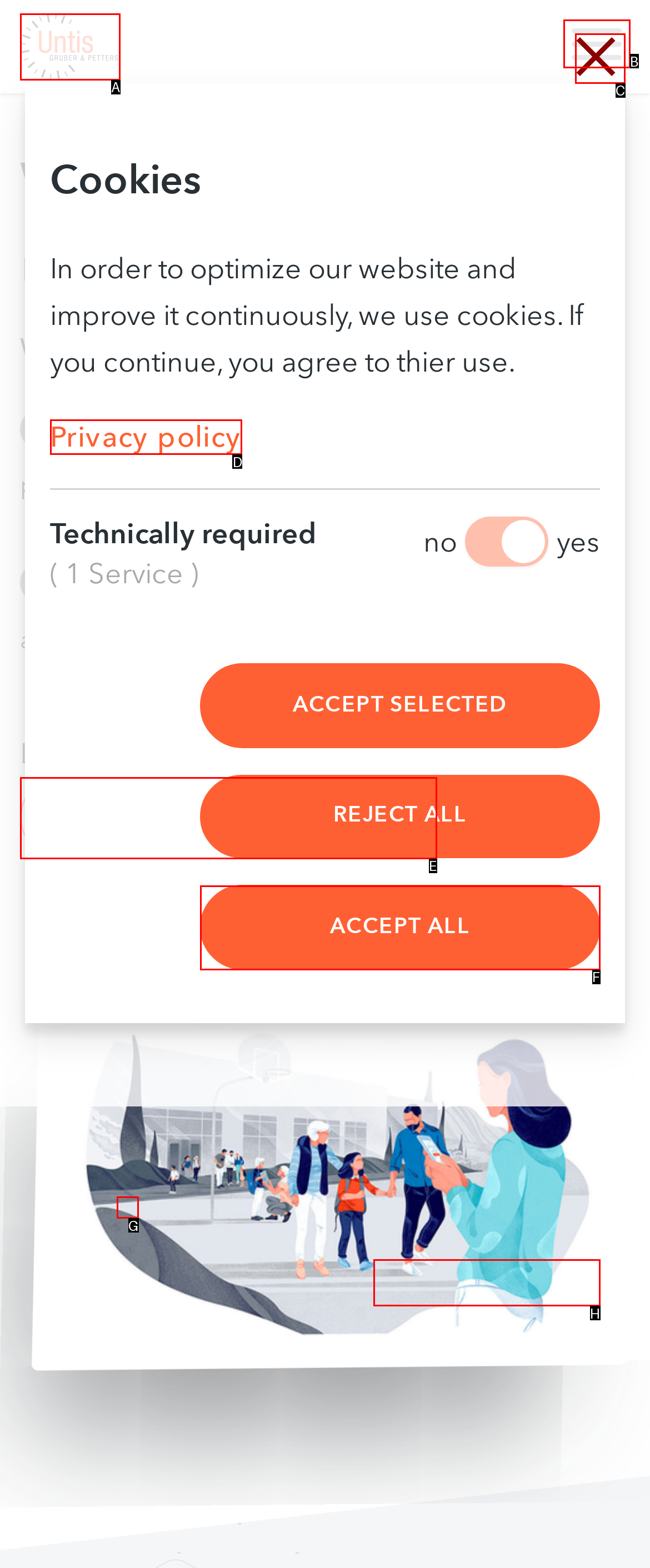Pick the HTML element that corresponds to the description: Free trial
Answer with the letter of the correct option from the given choices directly.

E